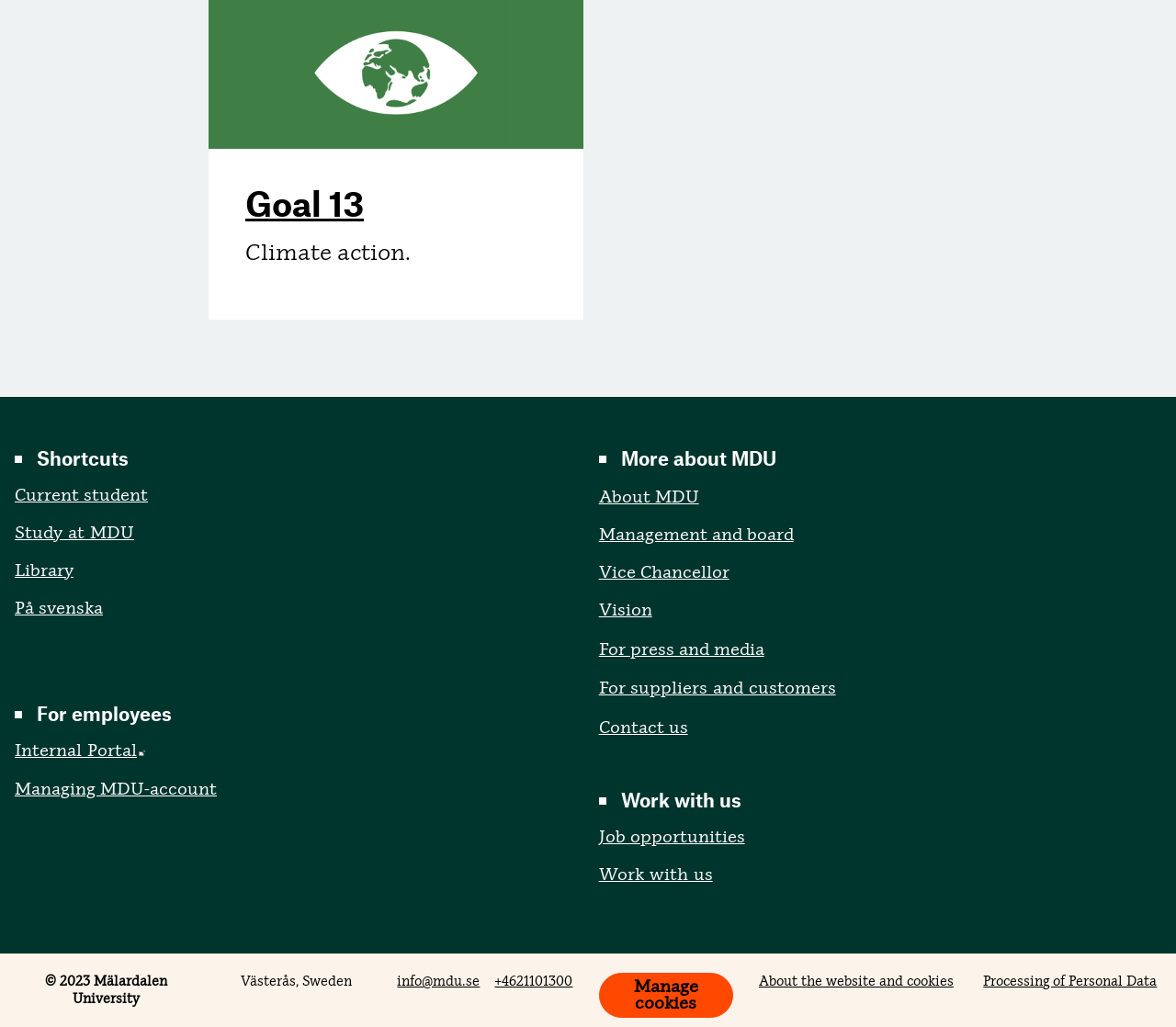What is the purpose of the 'Manage cookies' button?
Please give a detailed and elaborate answer to the question.

I found the answer by looking at the button at the bottom of the page, which says 'Manage cookies' and has a popup dialog.